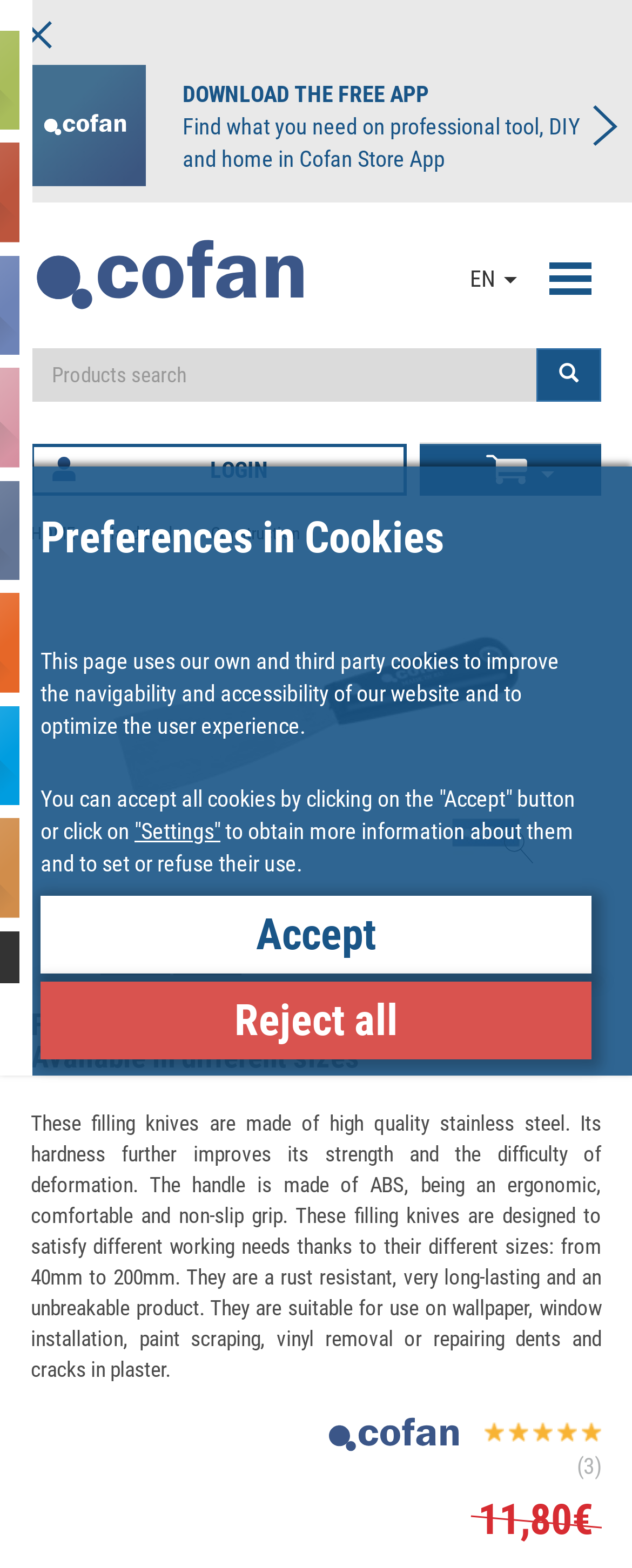What is the material of the handle of the filling knife?
Refer to the image and give a detailed response to the question.

I found the answer by reading the product description, which states that the handle is made of ABS, being an ergonomic, comfortable and non-slip grip.